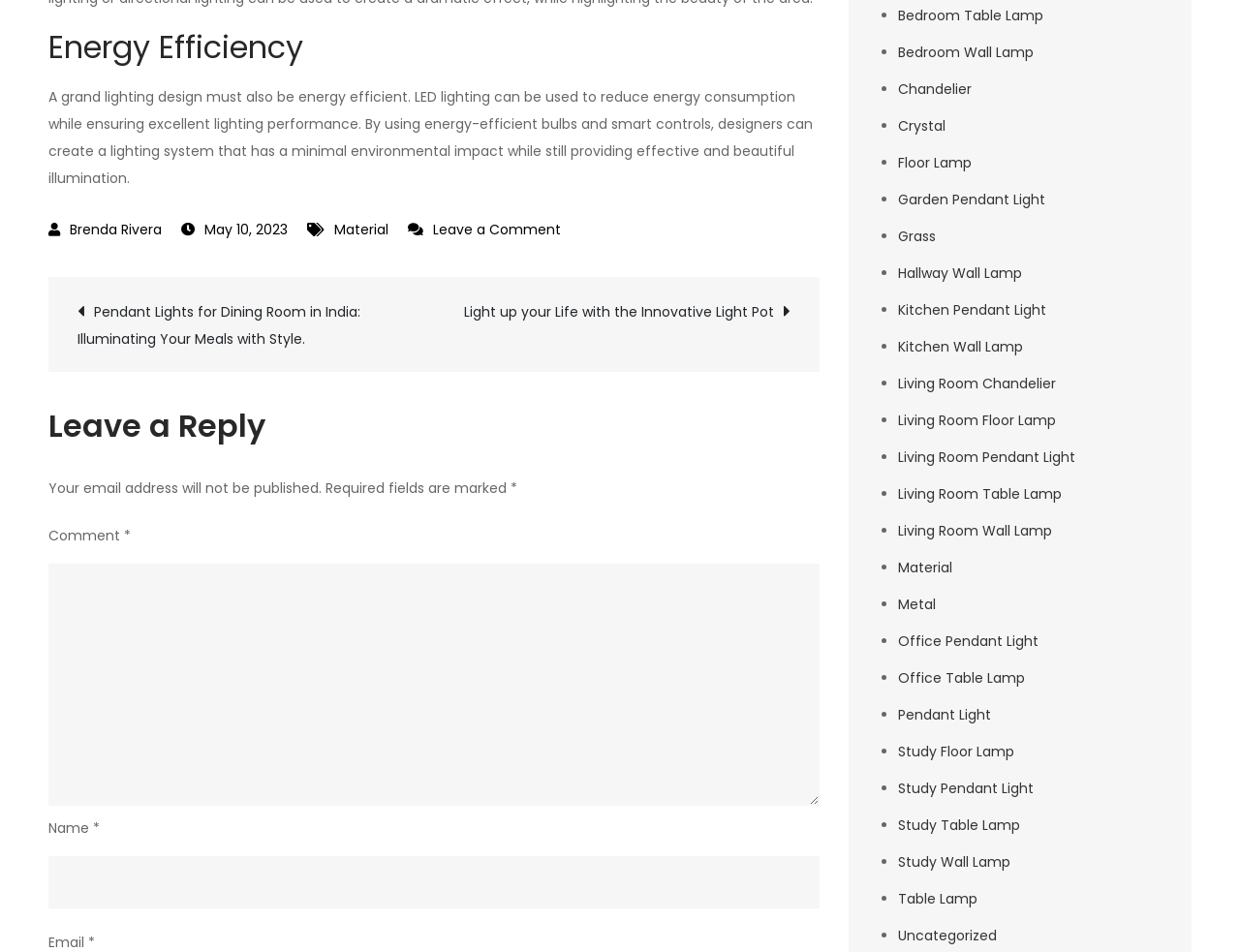Locate the bounding box coordinates of the element's region that should be clicked to carry out the following instruction: "Click on the link to read about Light up your Life with the Innovative Light Pot". The coordinates need to be four float numbers between 0 and 1, i.e., [left, top, right, bottom].

[0.37, 0.311, 0.638, 0.341]